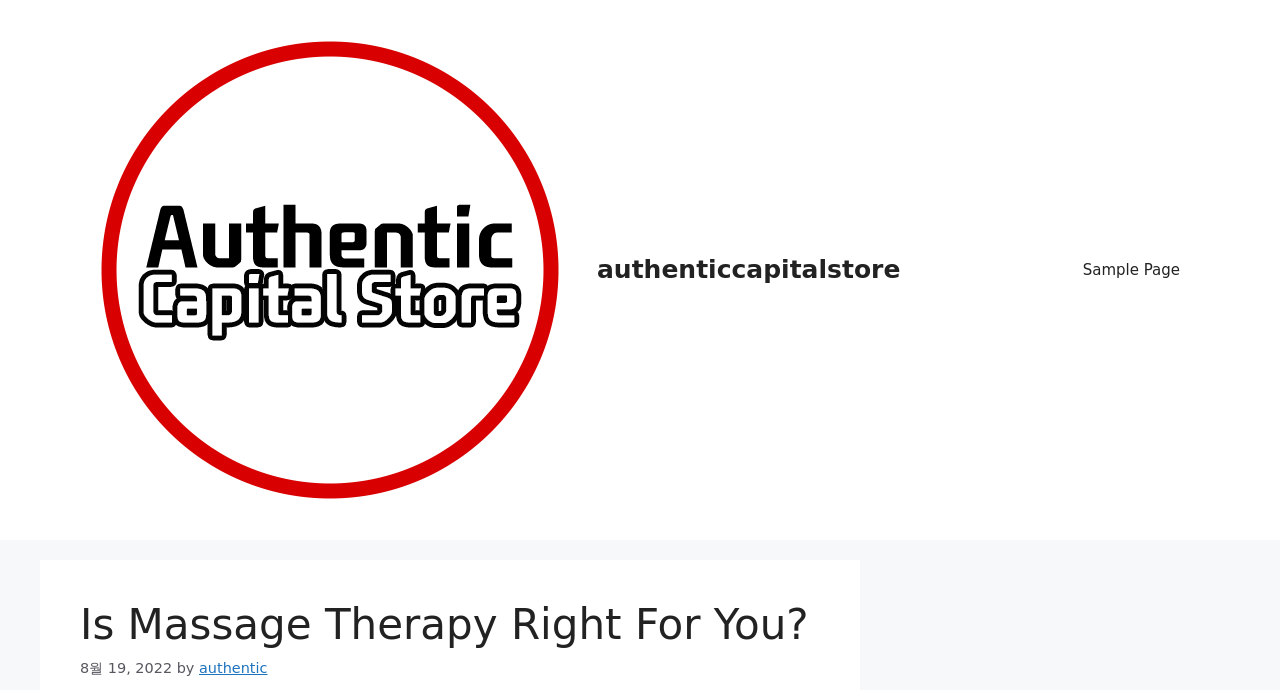Who is the author of the article?
Could you please answer the question thoroughly and with as much detail as possible?

I looked at the article metadata, which includes a link with the text 'authentic'. This suggests that the author of the article is someone or something with this name.